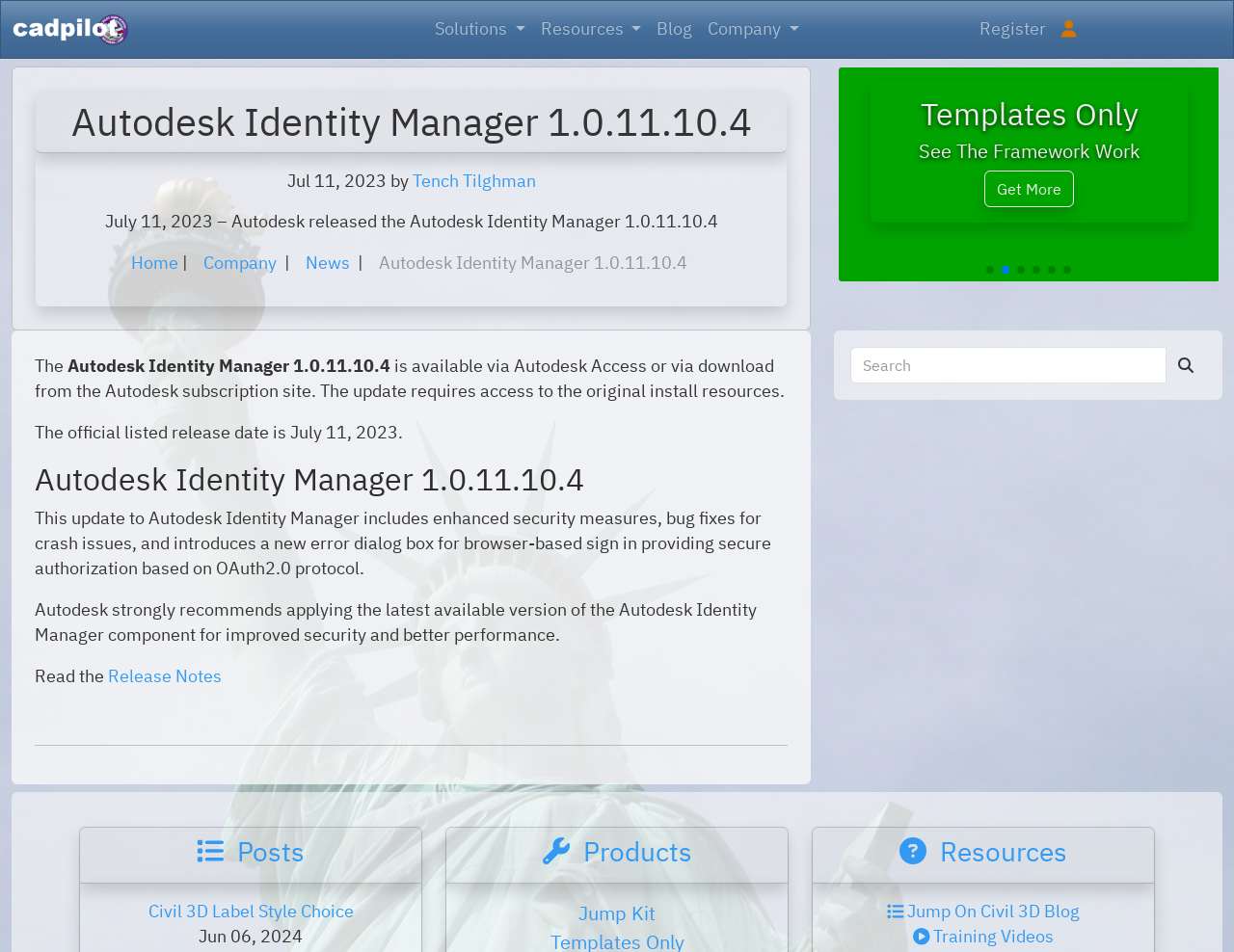Can you extract the headline from the webpage for me?

Autodesk Identity Manager 1.0.11.10.4